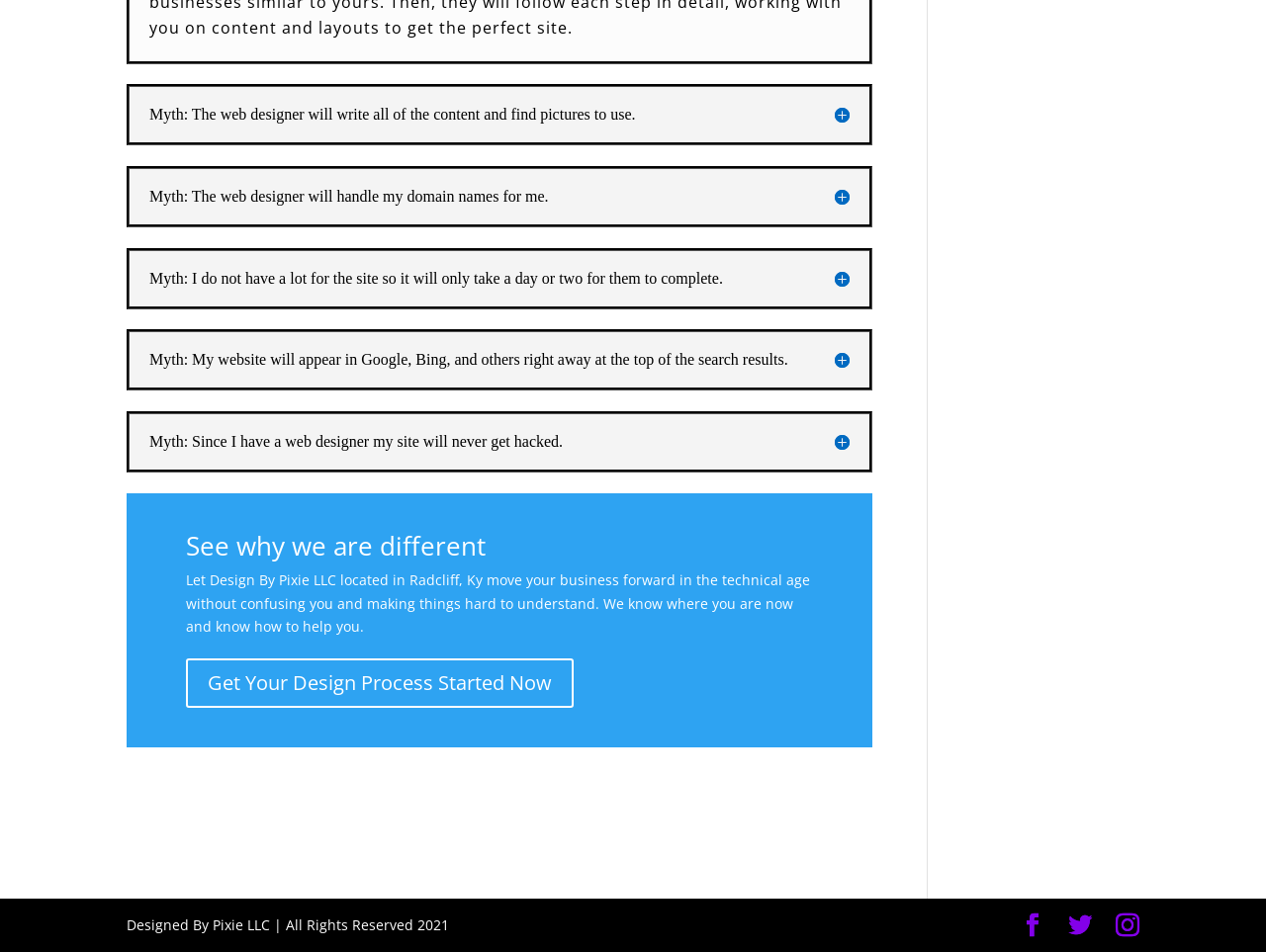Locate the bounding box coordinates for the element described below: "Instagram". The coordinates must be four float values between 0 and 1, formatted as [left, top, right, bottom].

[0.881, 0.96, 0.9, 0.986]